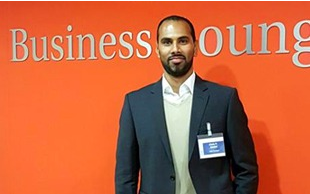Explain all the elements you observe in the image.

The image features a professionally dressed individual standing against a vibrant orange wall that prominently displays the words "Business Young." The person appears confident and composed, likely attending a professional event or networking function. Dressed in a dark suit jacket over a light sweater and collared shirt, they wear a name badge clipped to their attire, suggesting participation in a conference or business-related gathering. The overall ambiance conveys a sense of professionalism and youthful ambition, representative of the values associated with modern business engagement.